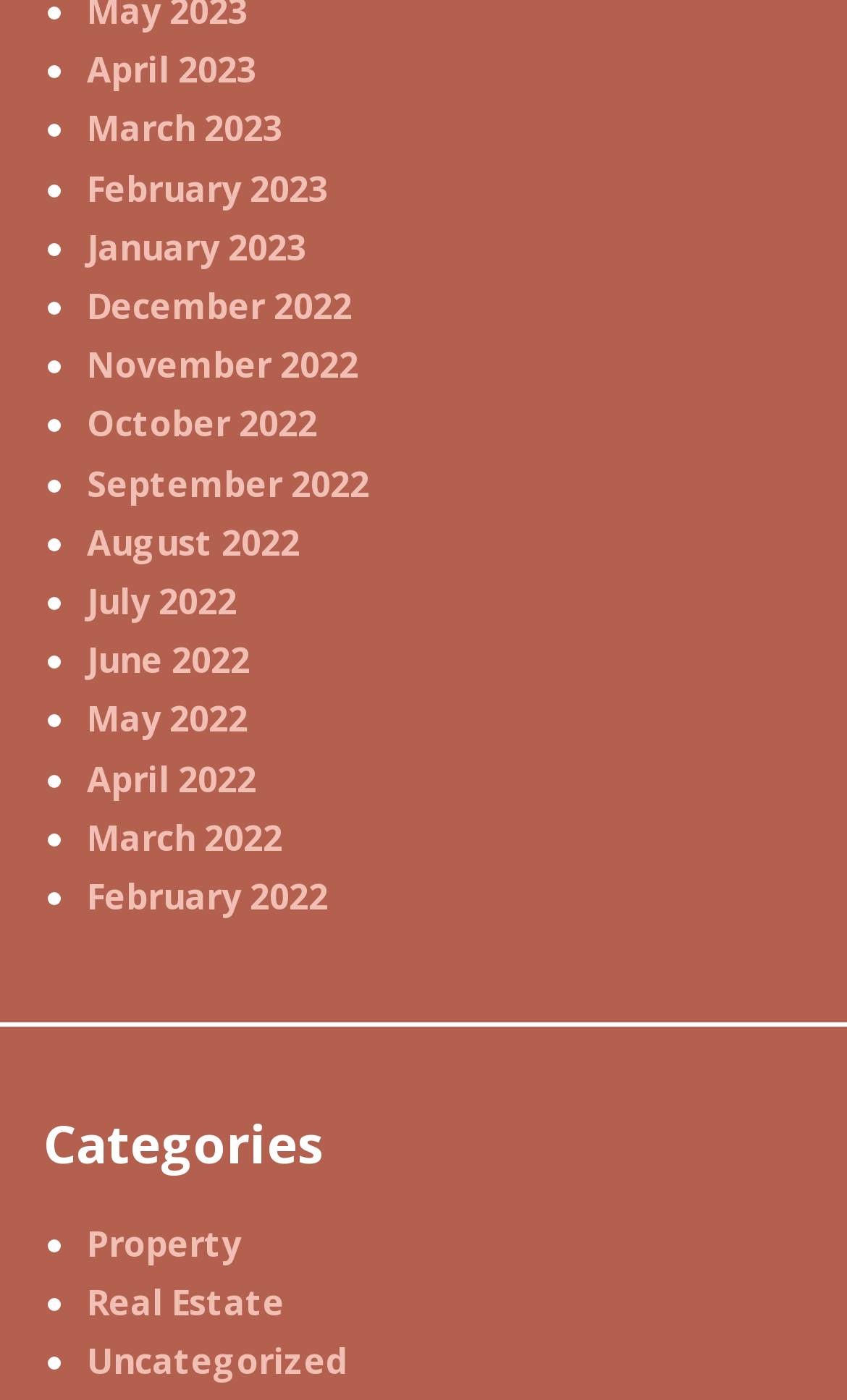Specify the bounding box coordinates of the region I need to click to perform the following instruction: "View Real Estate". The coordinates must be four float numbers in the range of 0 to 1, i.e., [left, top, right, bottom].

[0.103, 0.914, 0.336, 0.948]